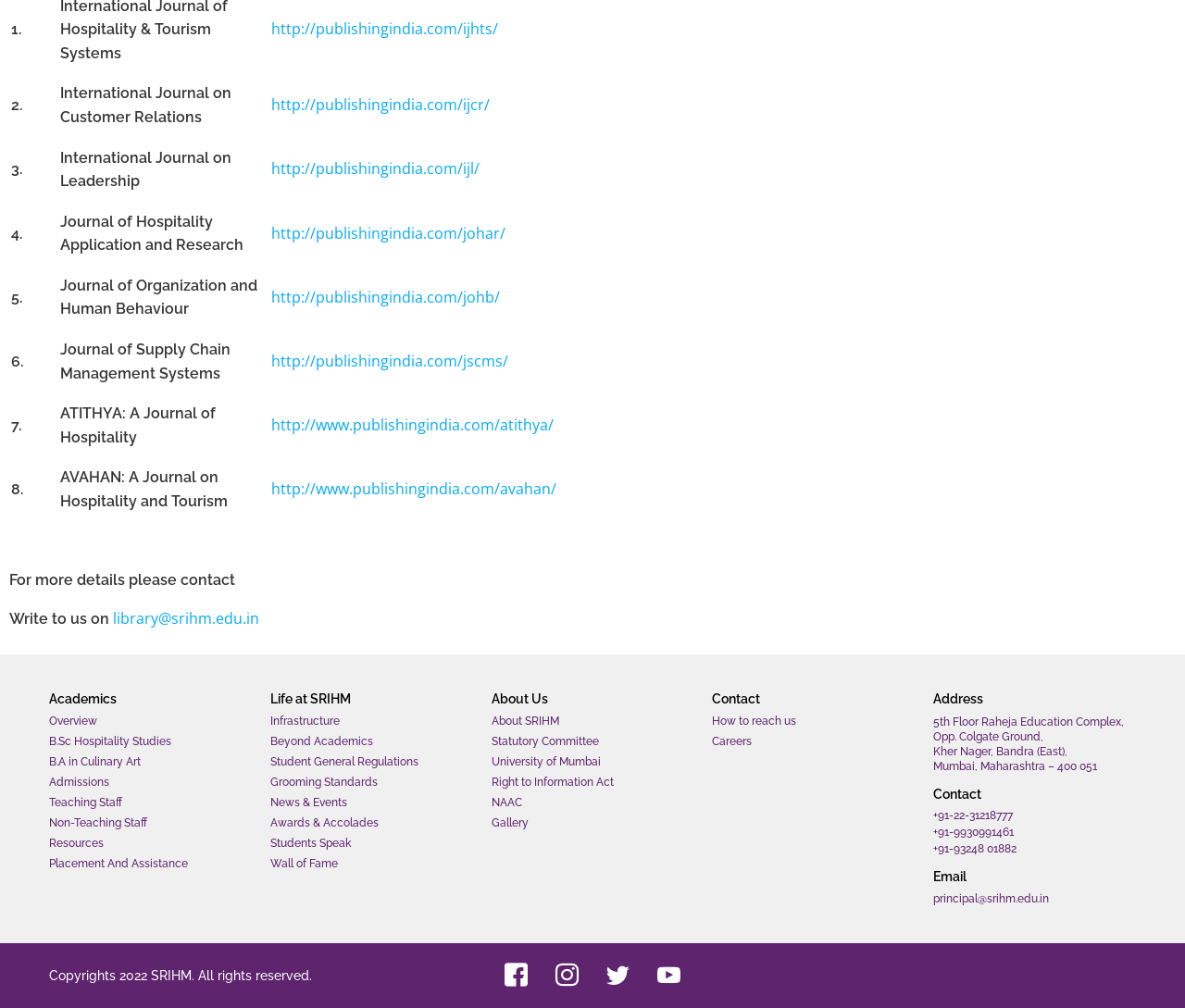What is the contact email address for more details?
Examine the screenshot and reply with a single word or phrase.

library@srihm.edu.in